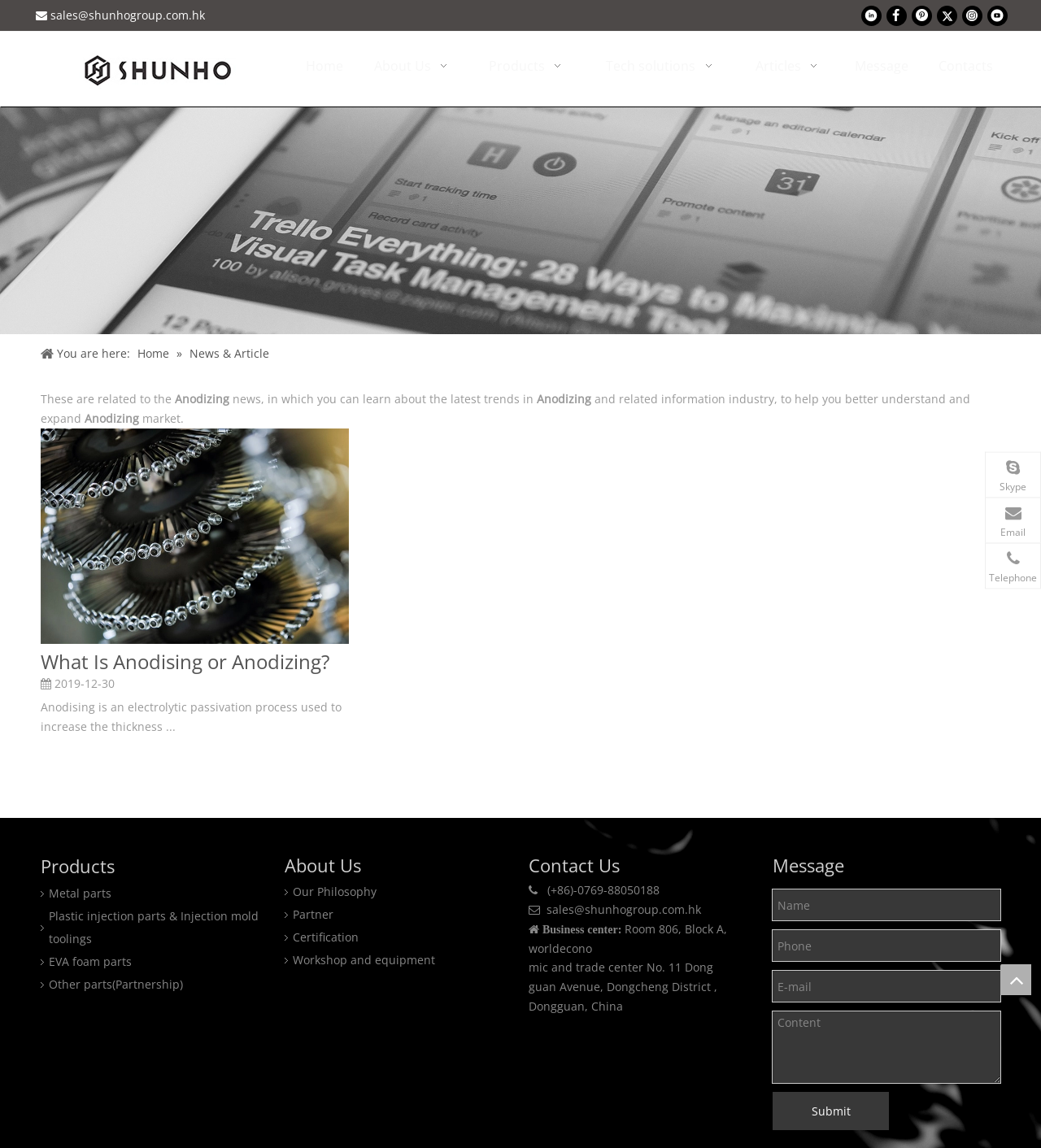Locate the bounding box coordinates of the element that should be clicked to fulfill the instruction: "Read the article about What Is Anodising or Anodizing?".

[0.039, 0.373, 0.335, 0.561]